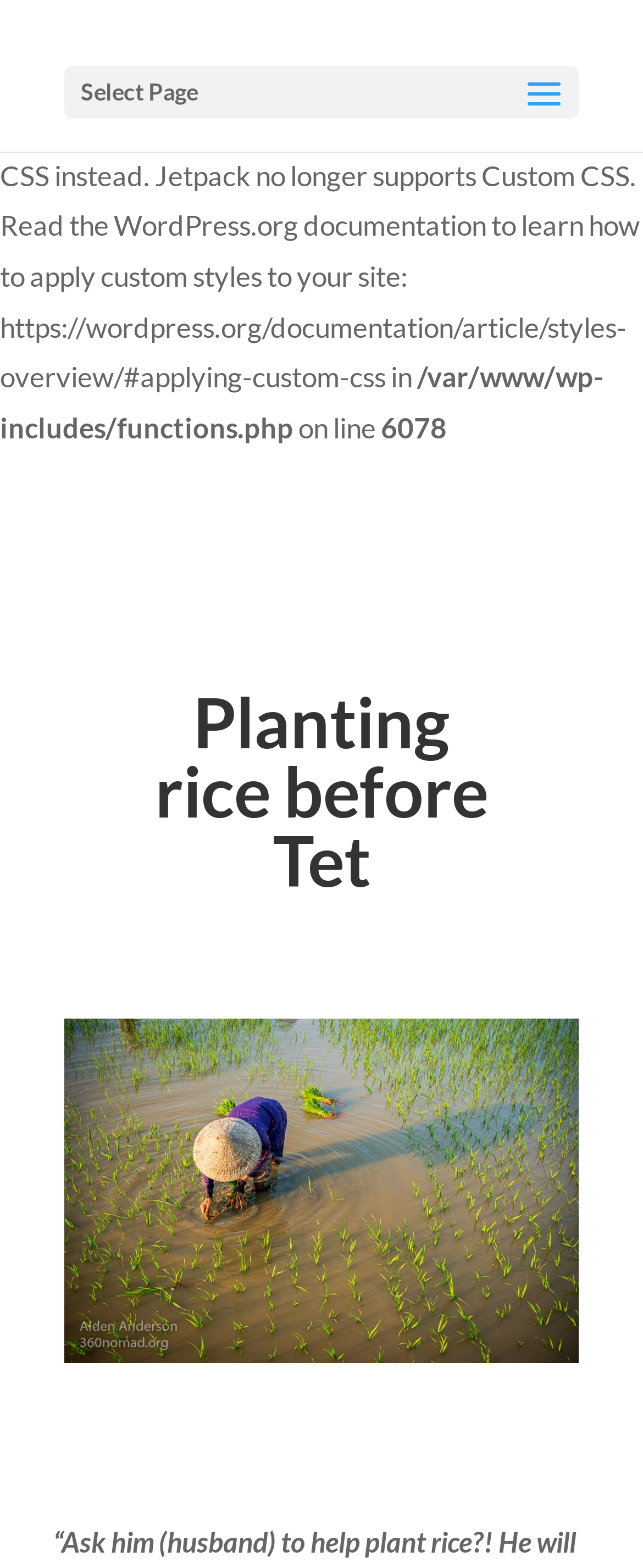What is the location where the woman is planting rice?
Based on the image, respond with a single word or phrase.

Hoi An, Vietnam